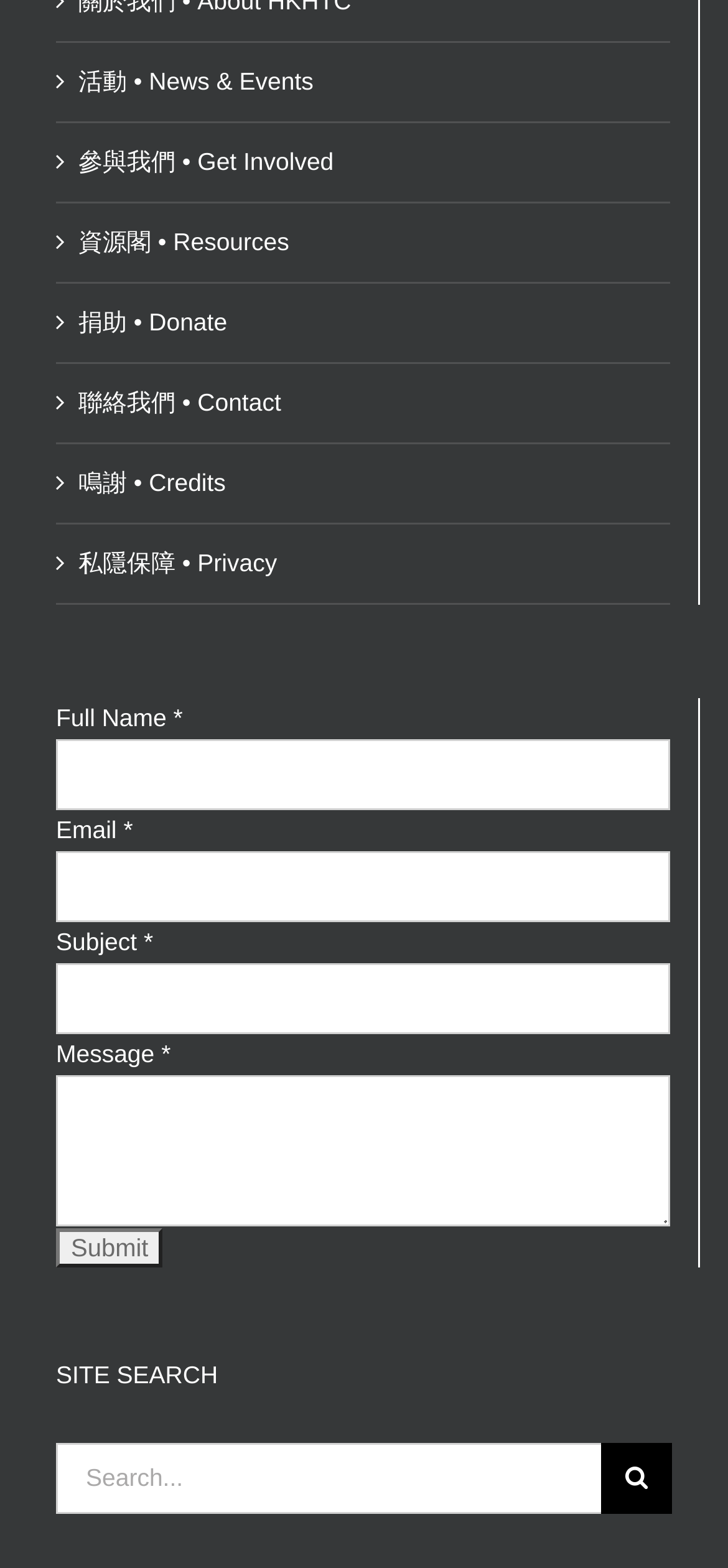How many buttons are there in the contact form?
Look at the screenshot and provide an in-depth answer.

I counted the number of buttons in the contact form and found that there is only one button, which is labeled 'Submit'.